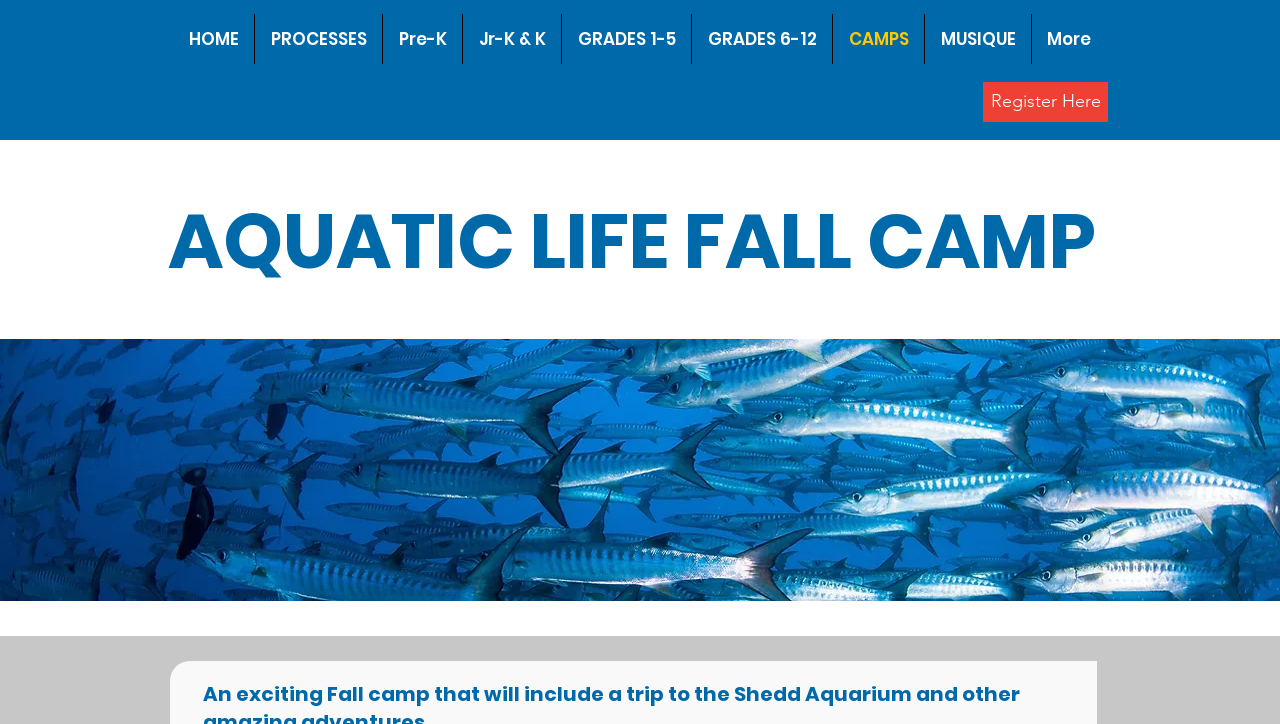Bounding box coordinates are to be given in the format (top-left x, top-left y, bottom-right x, bottom-right y). All values must be floating point numbers between 0 and 1. Provide the bounding box coordinate for the UI element described as: GRADES 6-12

[0.541, 0.019, 0.65, 0.088]